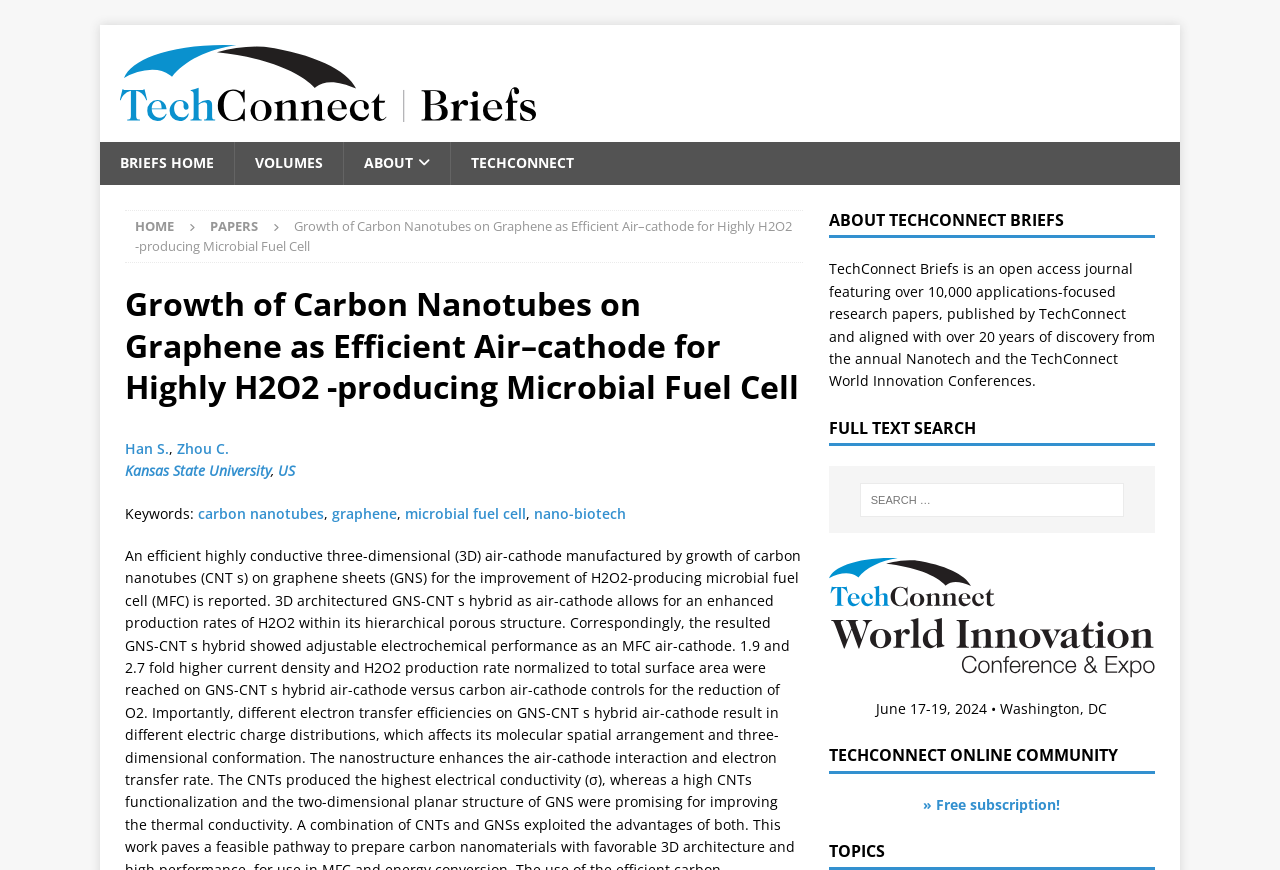Please identify the bounding box coordinates of where to click in order to follow the instruction: "Go to the BRIEFS HOME page".

[0.078, 0.163, 0.183, 0.212]